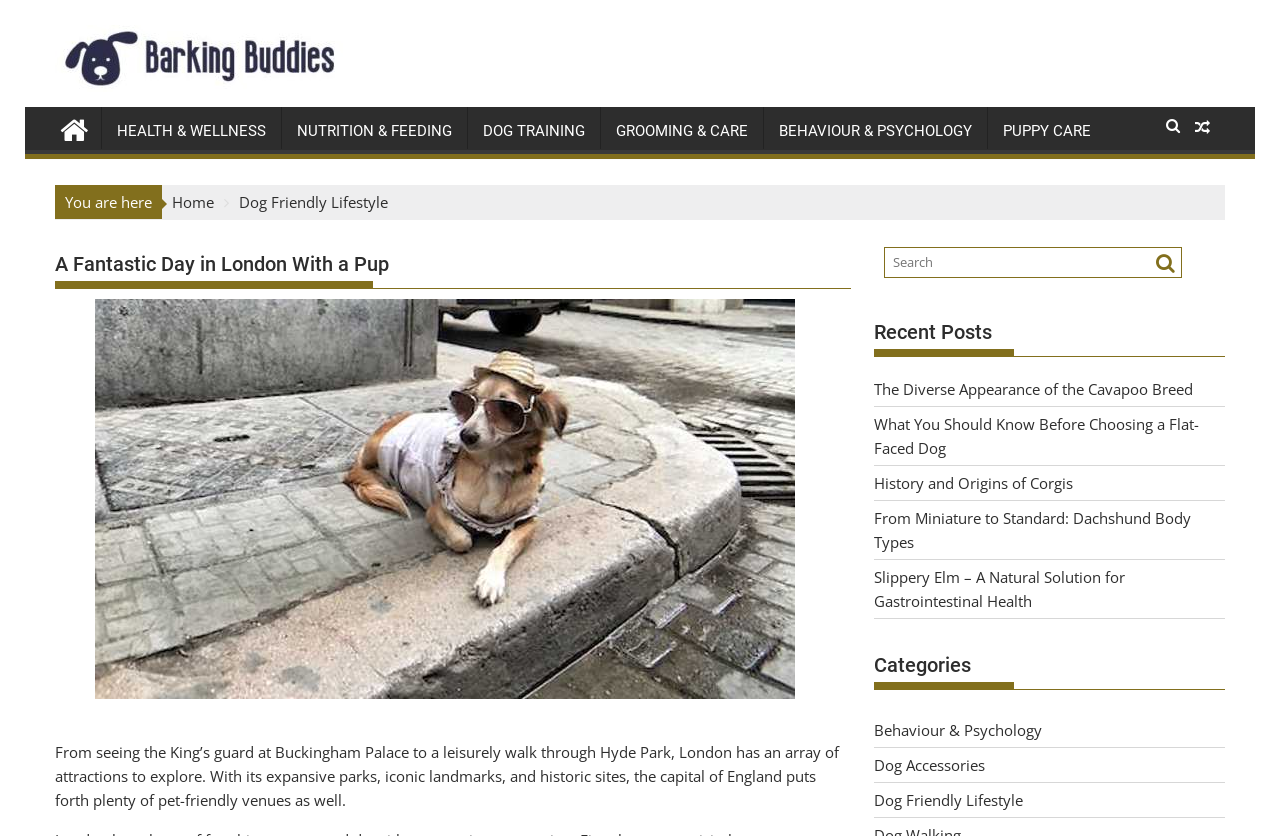Bounding box coordinates must be specified in the format (top-left x, top-left y, bottom-right x, bottom-right y). All values should be floating point numbers between 0 and 1. What are the bounding box coordinates of the UI element described as: alt="Barking Buddies"

[0.043, 0.018, 0.27, 0.117]